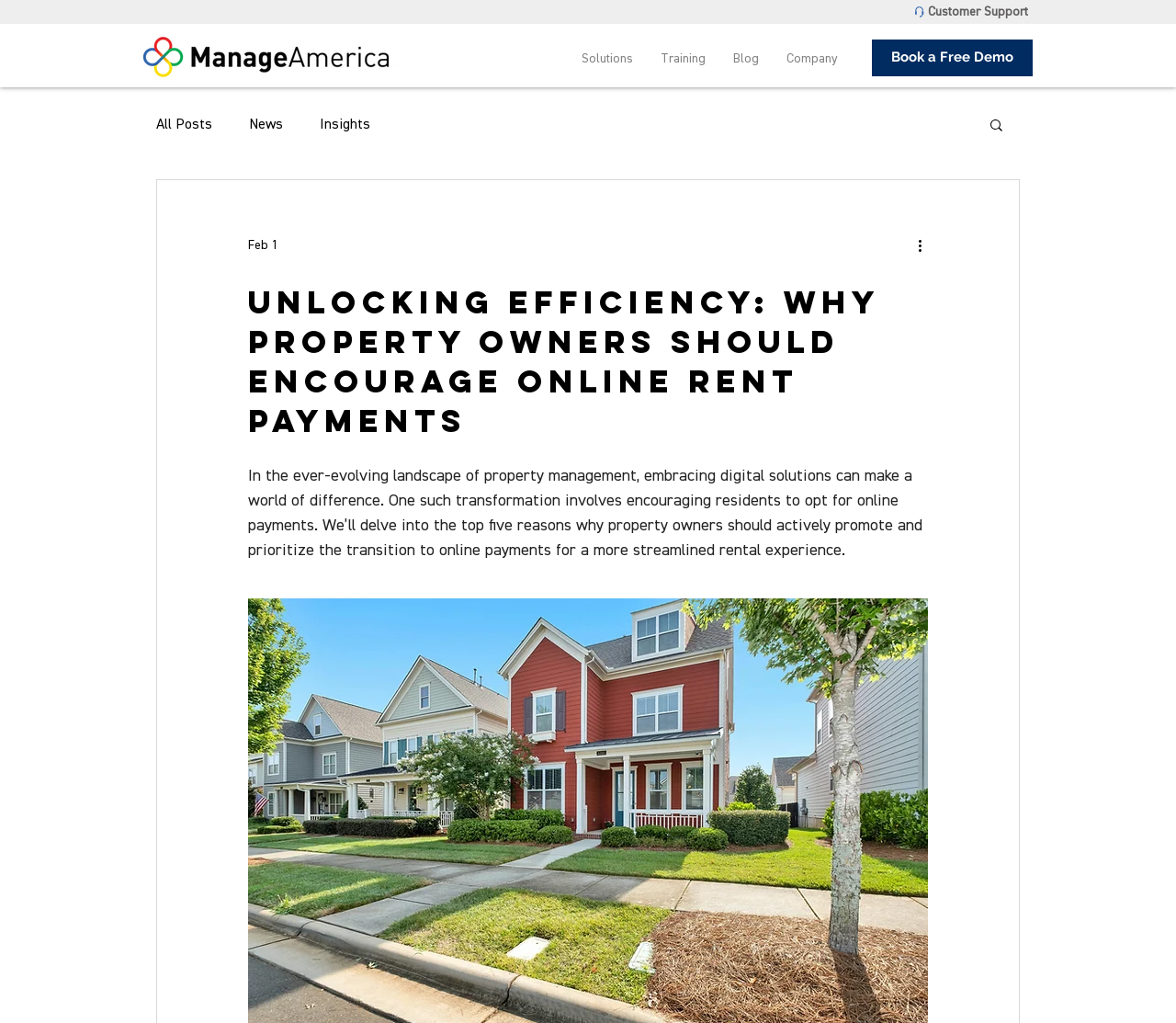Select the bounding box coordinates of the element I need to click to carry out the following instruction: "Read more about Unlocking Efficiency".

[0.211, 0.275, 0.789, 0.43]